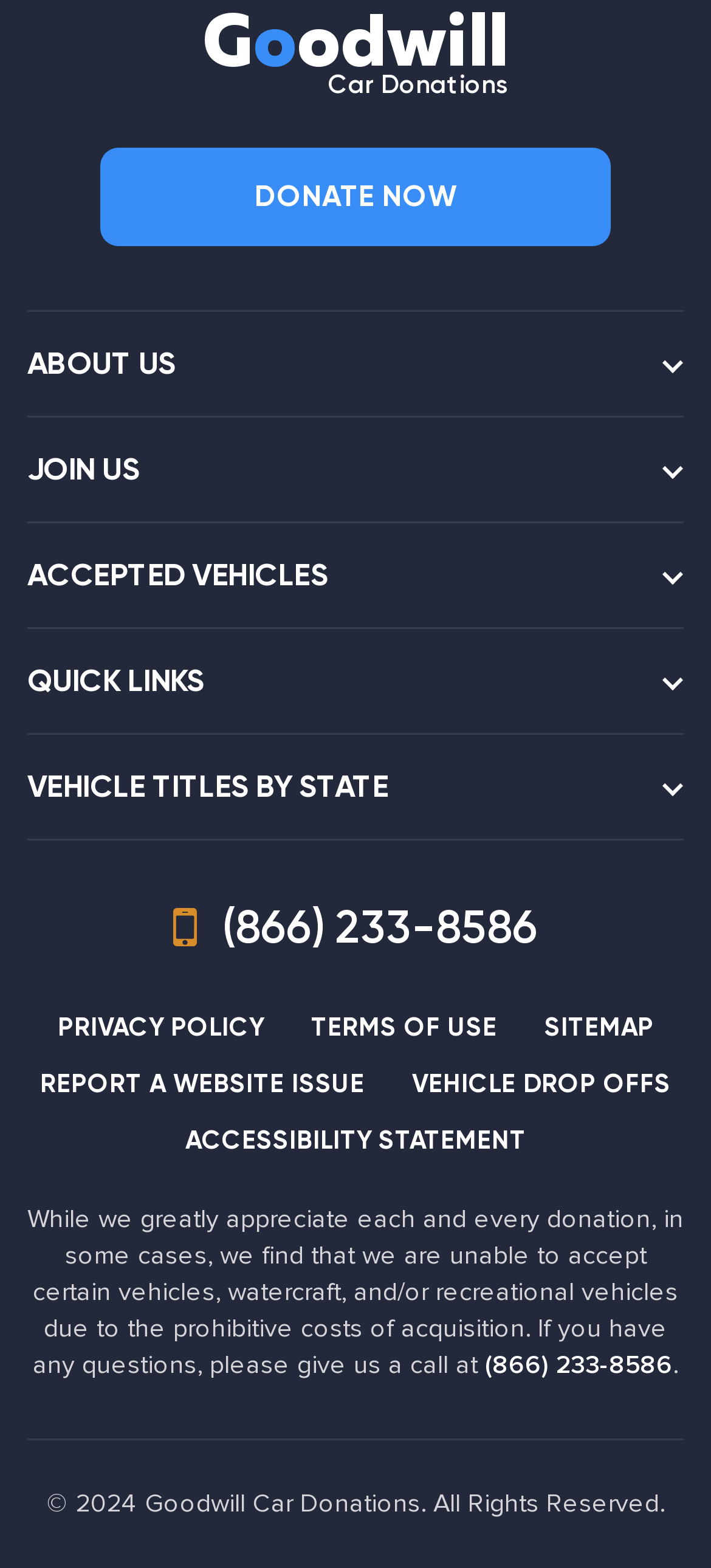Please identify the bounding box coordinates of where to click in order to follow the instruction: "Call for more information".

[0.244, 0.577, 0.756, 0.606]